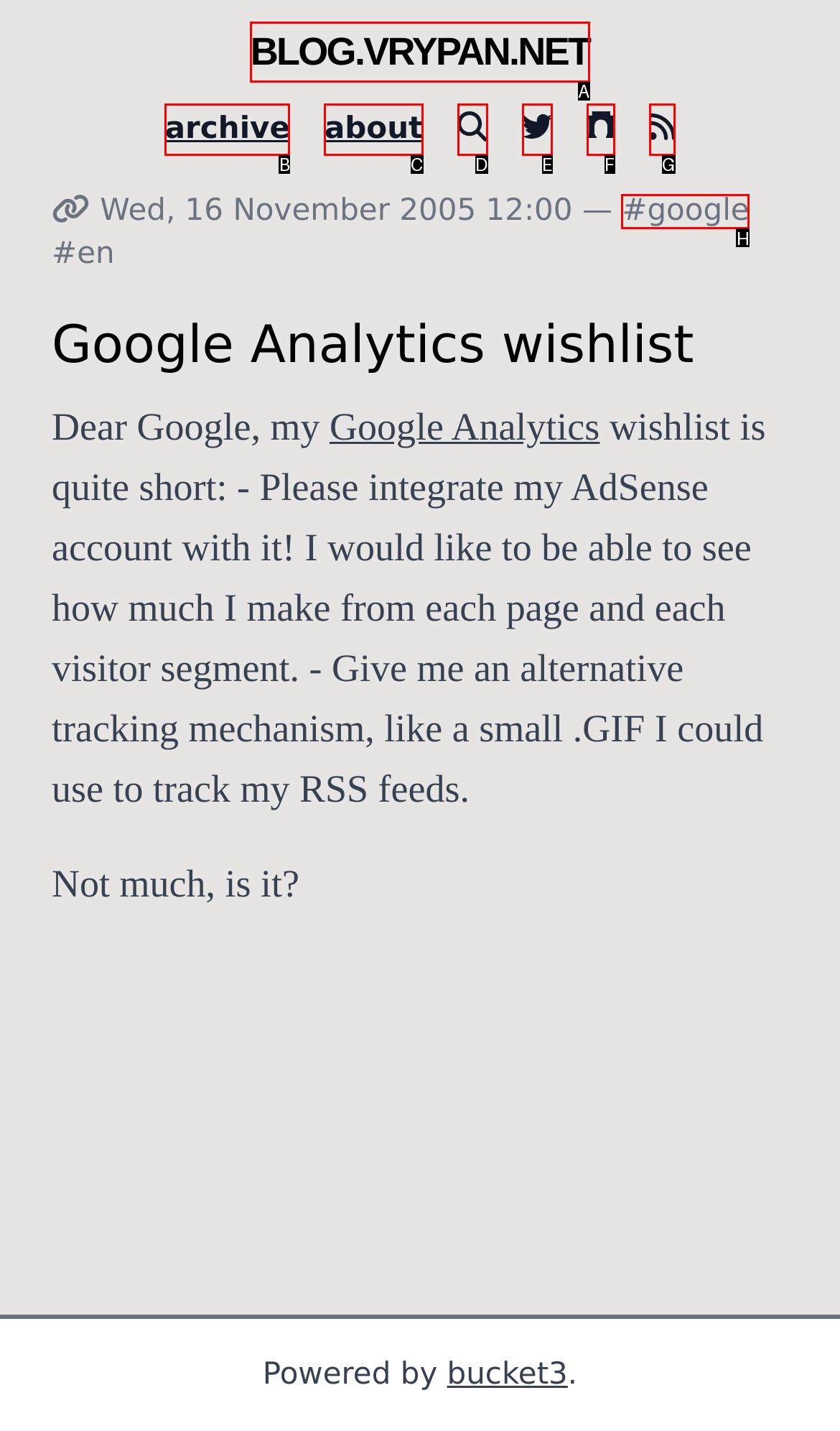Select the HTML element that needs to be clicked to perform the task: search for google. Reply with the letter of the chosen option.

H